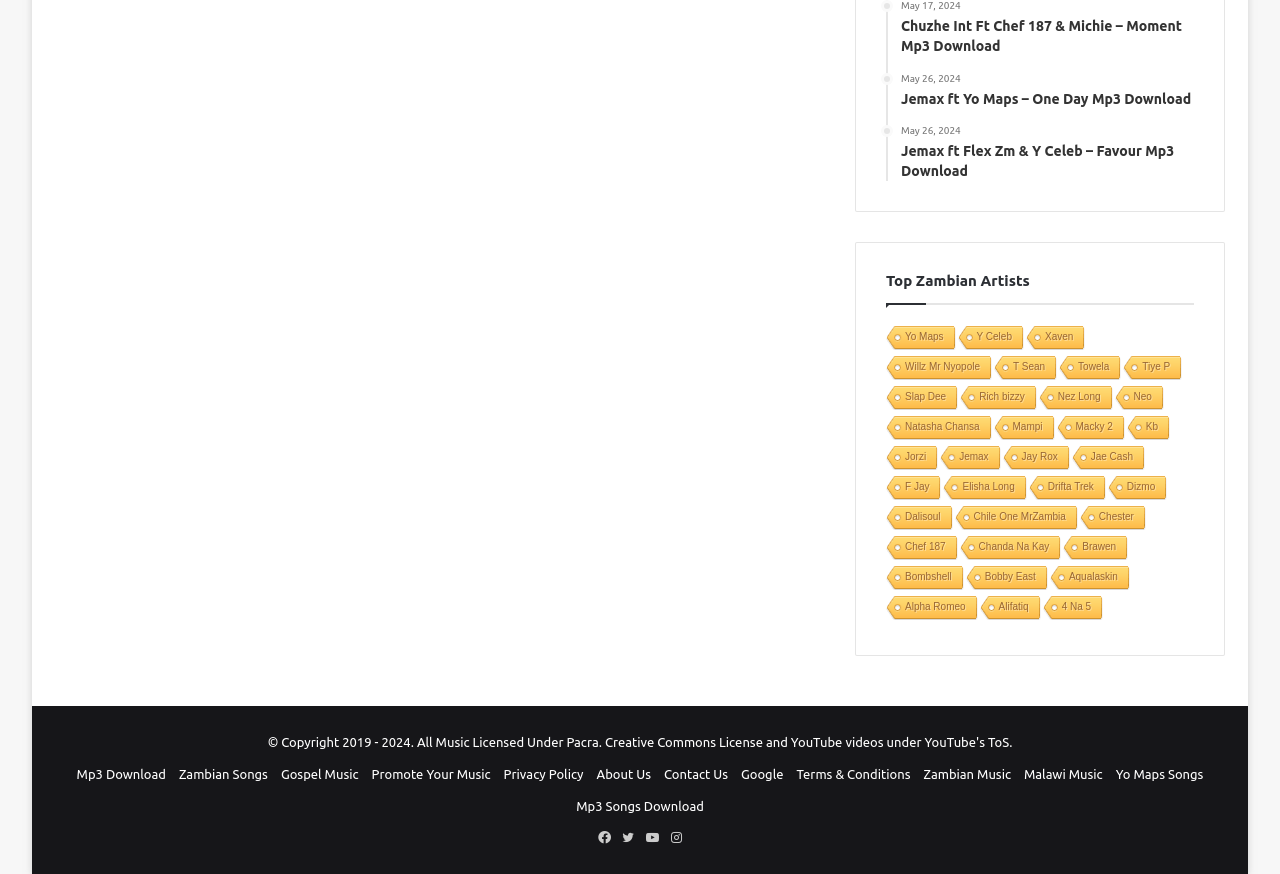What is the purpose of the 'Promote Your Music' link?
Observe the image and answer the question with a one-word or short phrase response.

To promote music